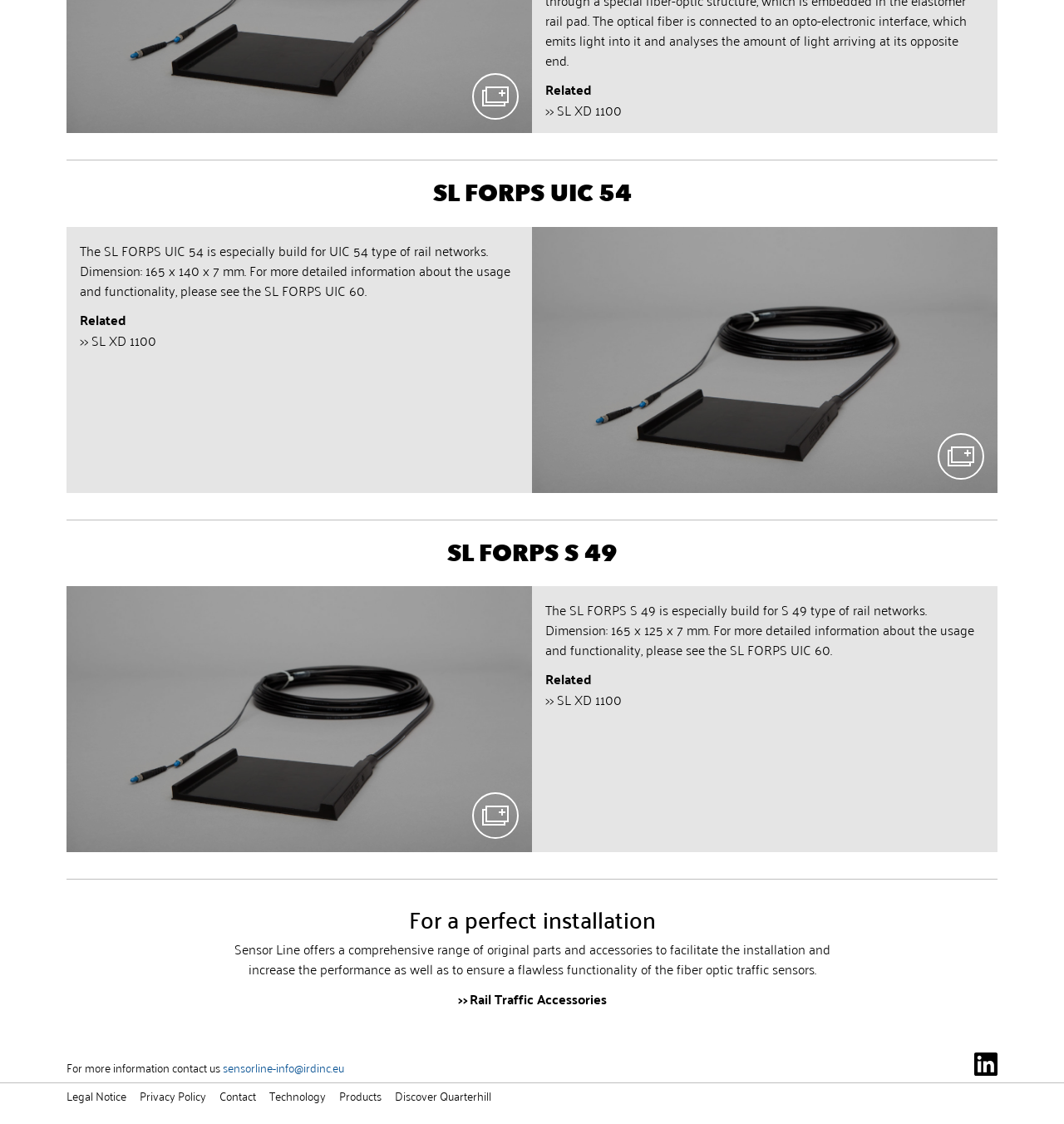Use a single word or phrase to answer the question:
What is the dimension of SL FORPS UIC 54?

165 x 140 x 7 mm